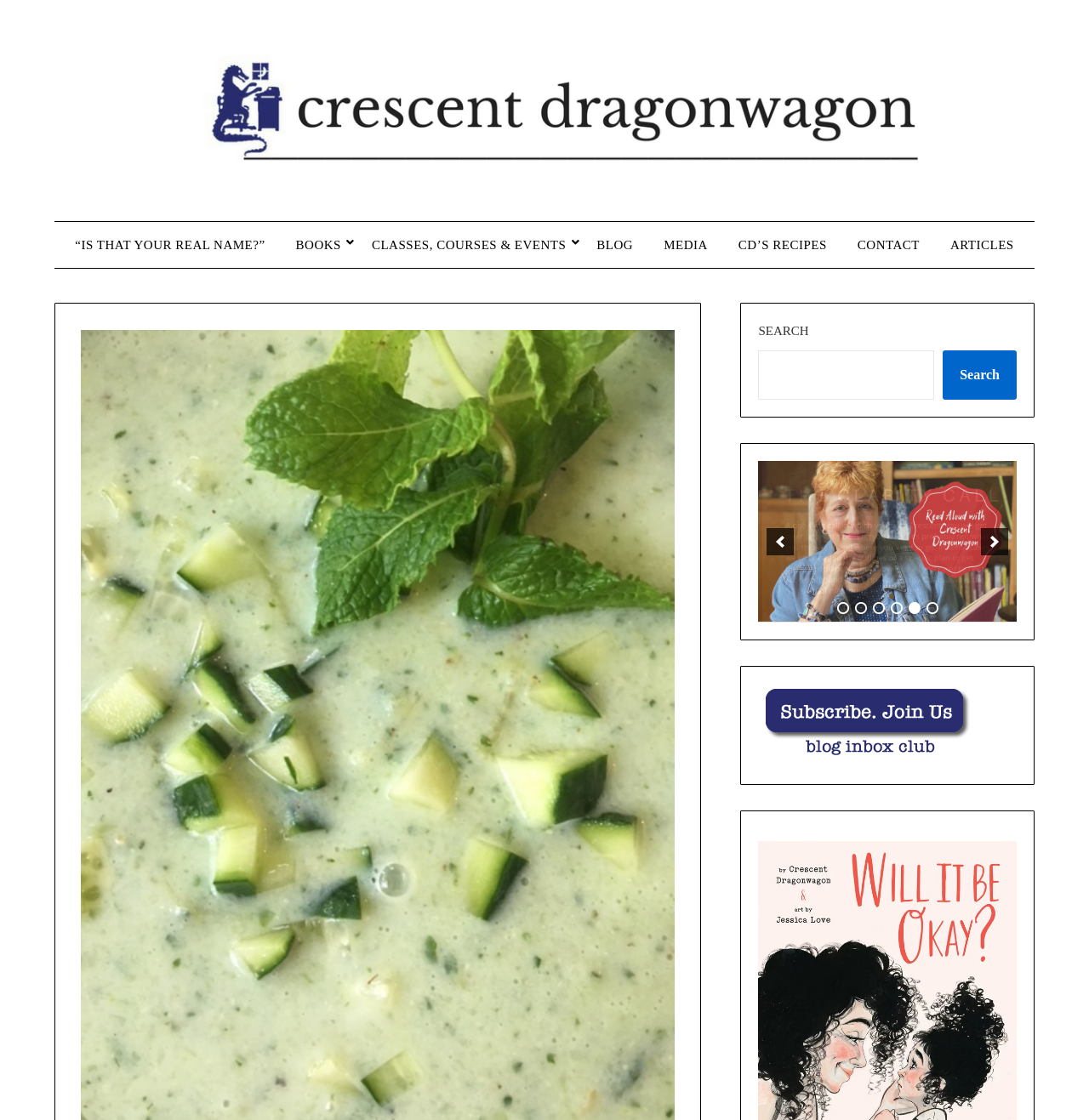Determine the bounding box for the UI element that matches this description: "alt="Crescent Dragonwagon logo"".

[0.05, 0.023, 0.95, 0.169]